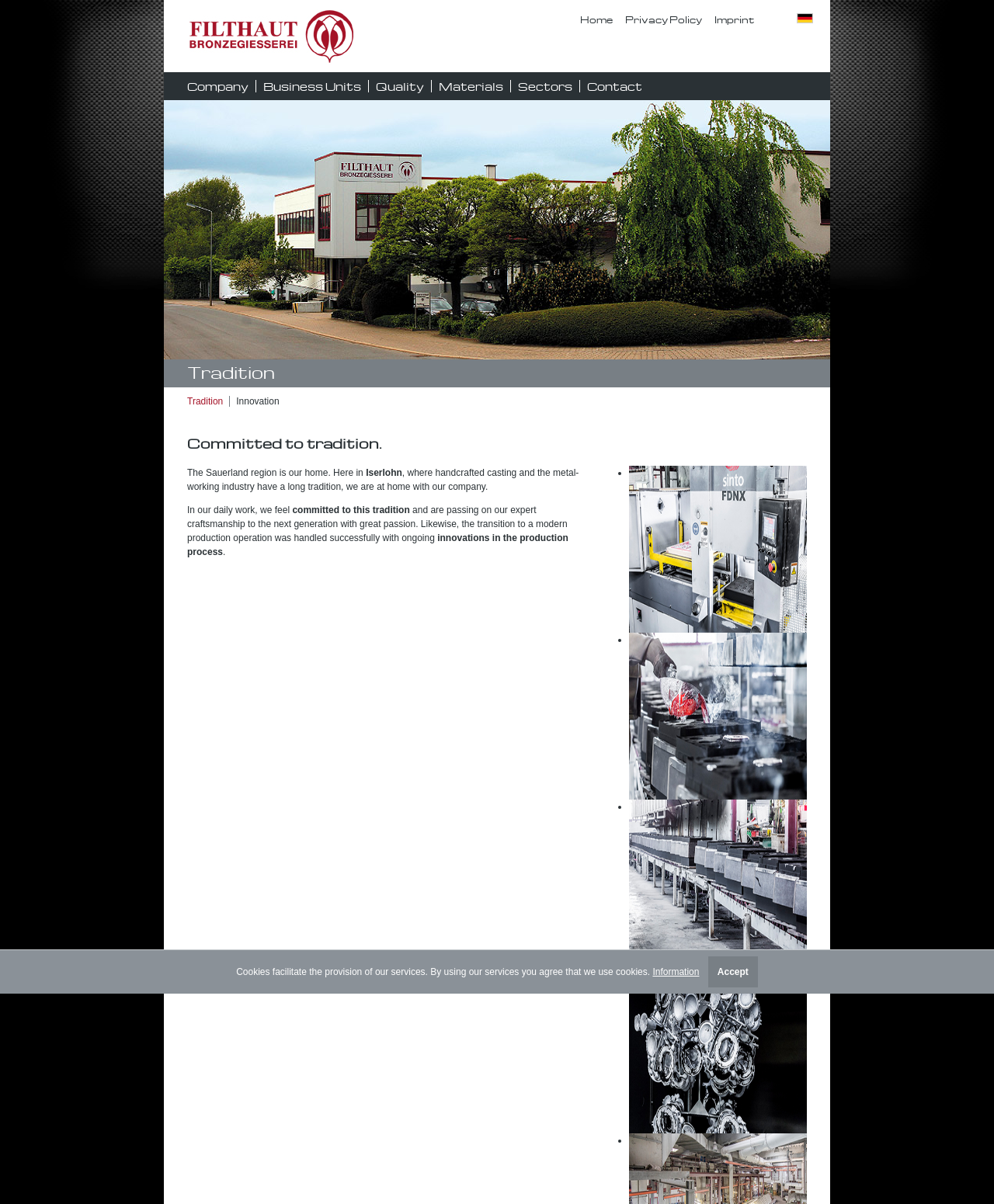Please pinpoint the bounding box coordinates for the region I should click to adhere to this instruction: "Learn about the company".

[0.181, 0.066, 0.257, 0.077]